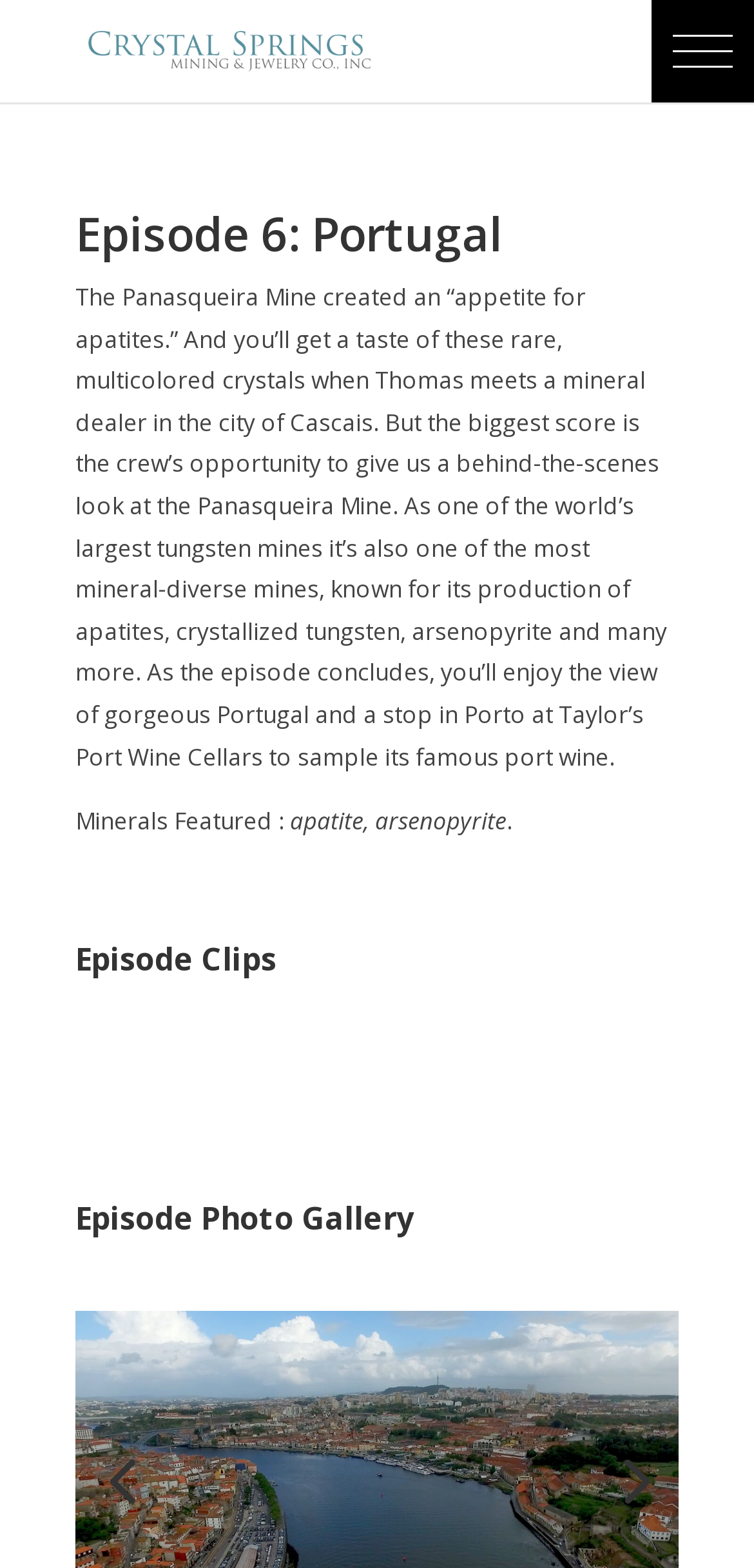What type of wine is sampled at Taylor’s Port Wine Cellars?
Please provide a single word or phrase as your answer based on the screenshot.

port wine